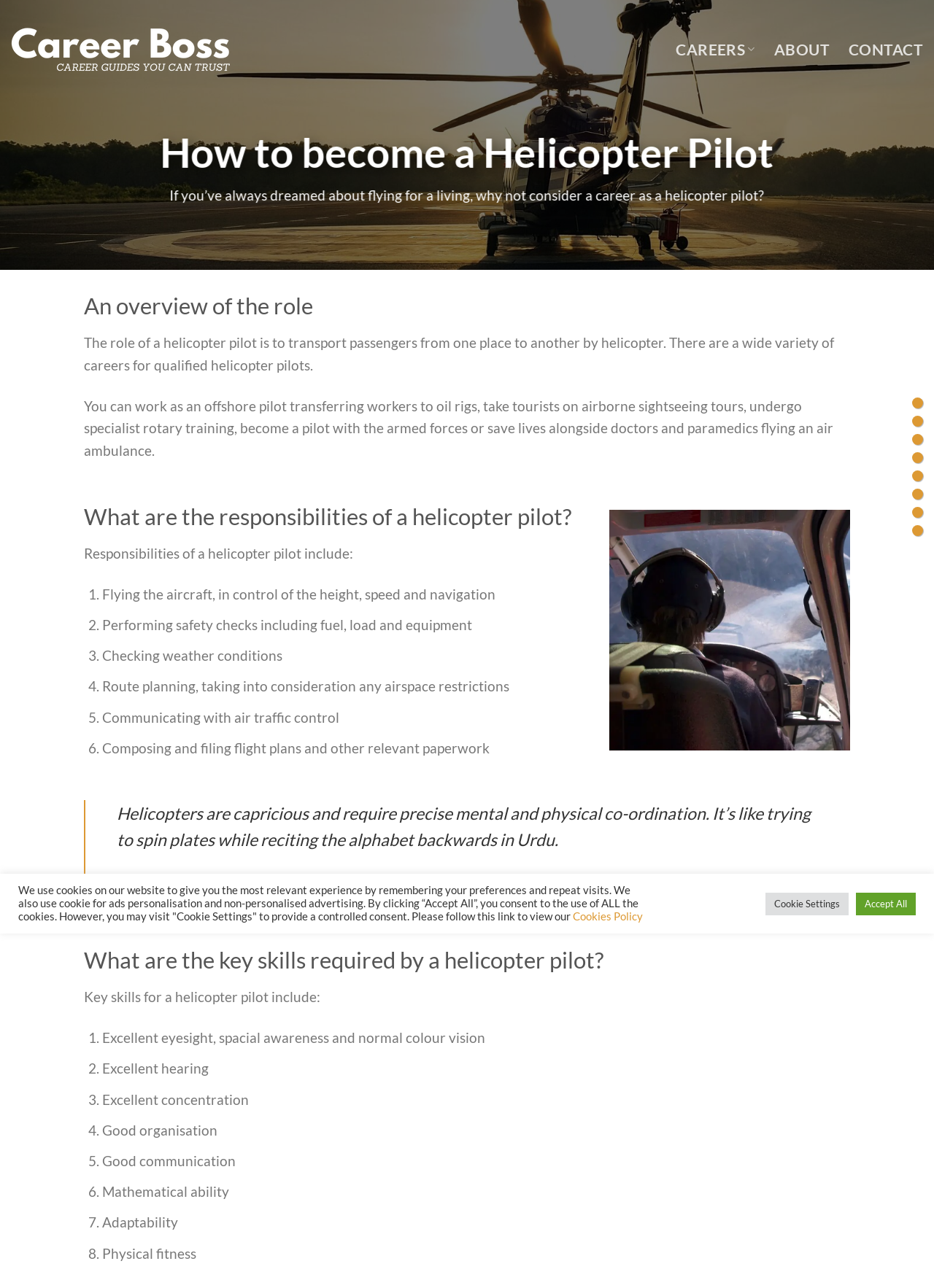Using details from the image, please answer the following question comprehensively:
What is the role of a helicopter pilot?

According to the webpage, the role of a helicopter pilot is to transport passengers from one place to another by helicopter, and there are a wide variety of careers for qualified helicopter pilots.